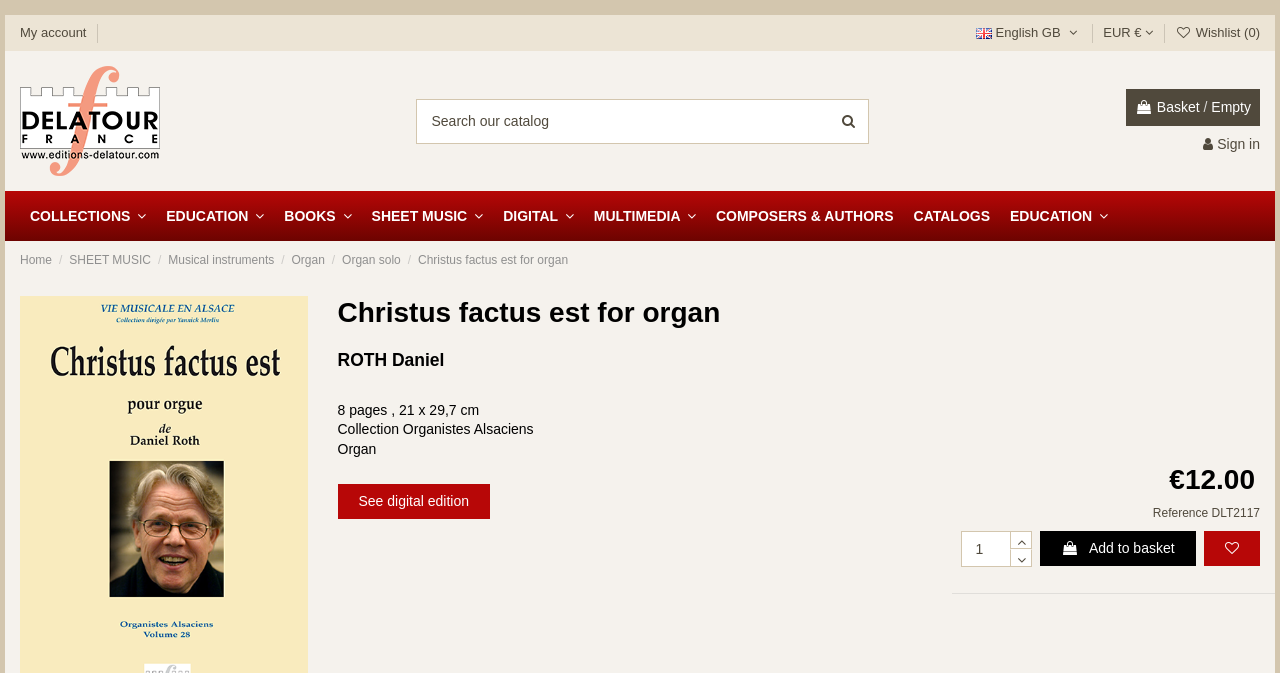What is the reference number of the item?
Based on the image, please offer an in-depth response to the question.

I found the reference number of the item by looking at the text 'DLT2117' in the middle of the webpage, which indicates the reference number of the item.